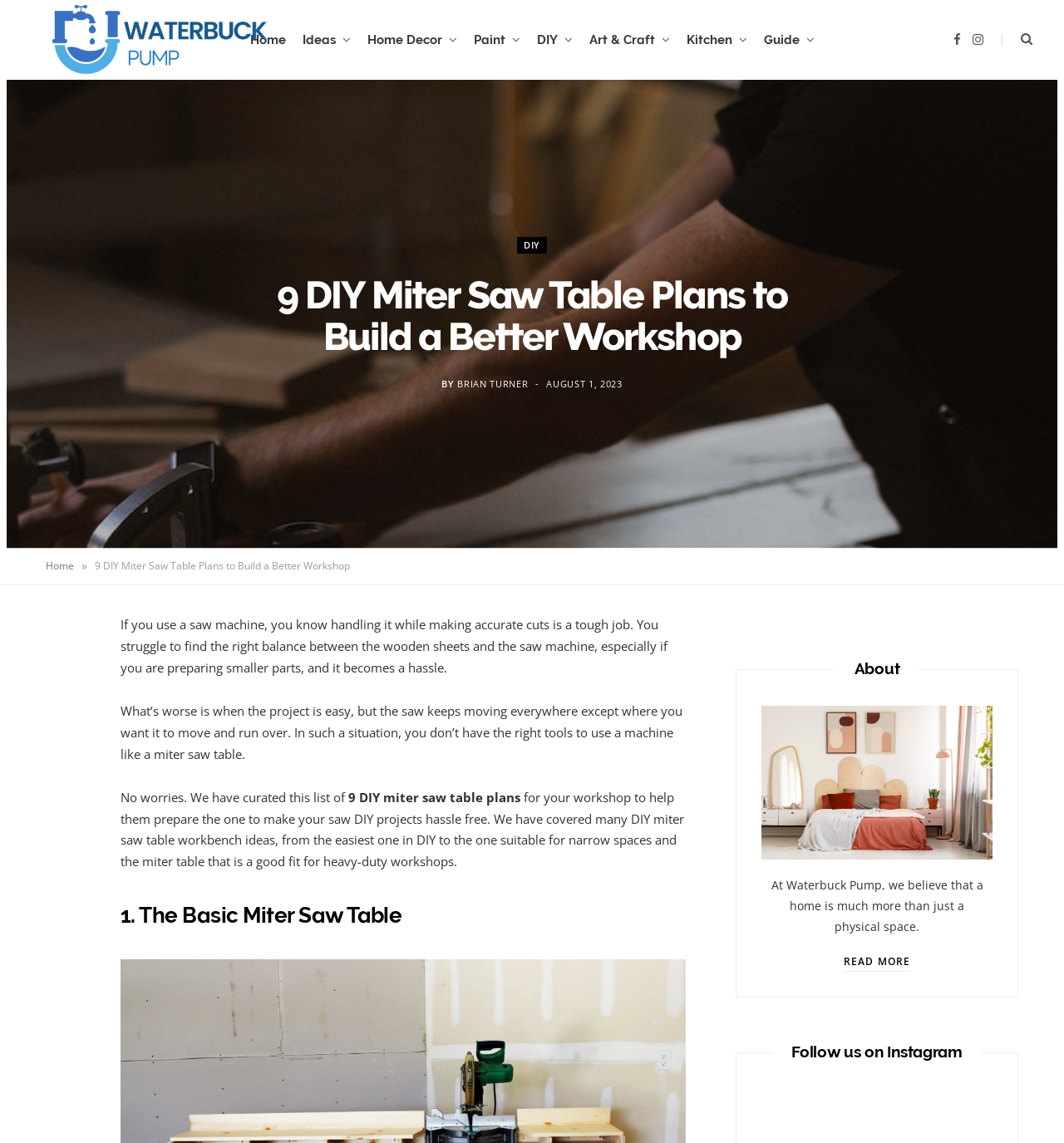How many DIY miter saw table plans are presented in the article?
Please provide a detailed answer to the question.

I found the number of DIY miter saw table plans by reading the heading '9 DIY Miter Saw Table Plans to Build a Better Workshop' and the subsequent sections that present each plan.